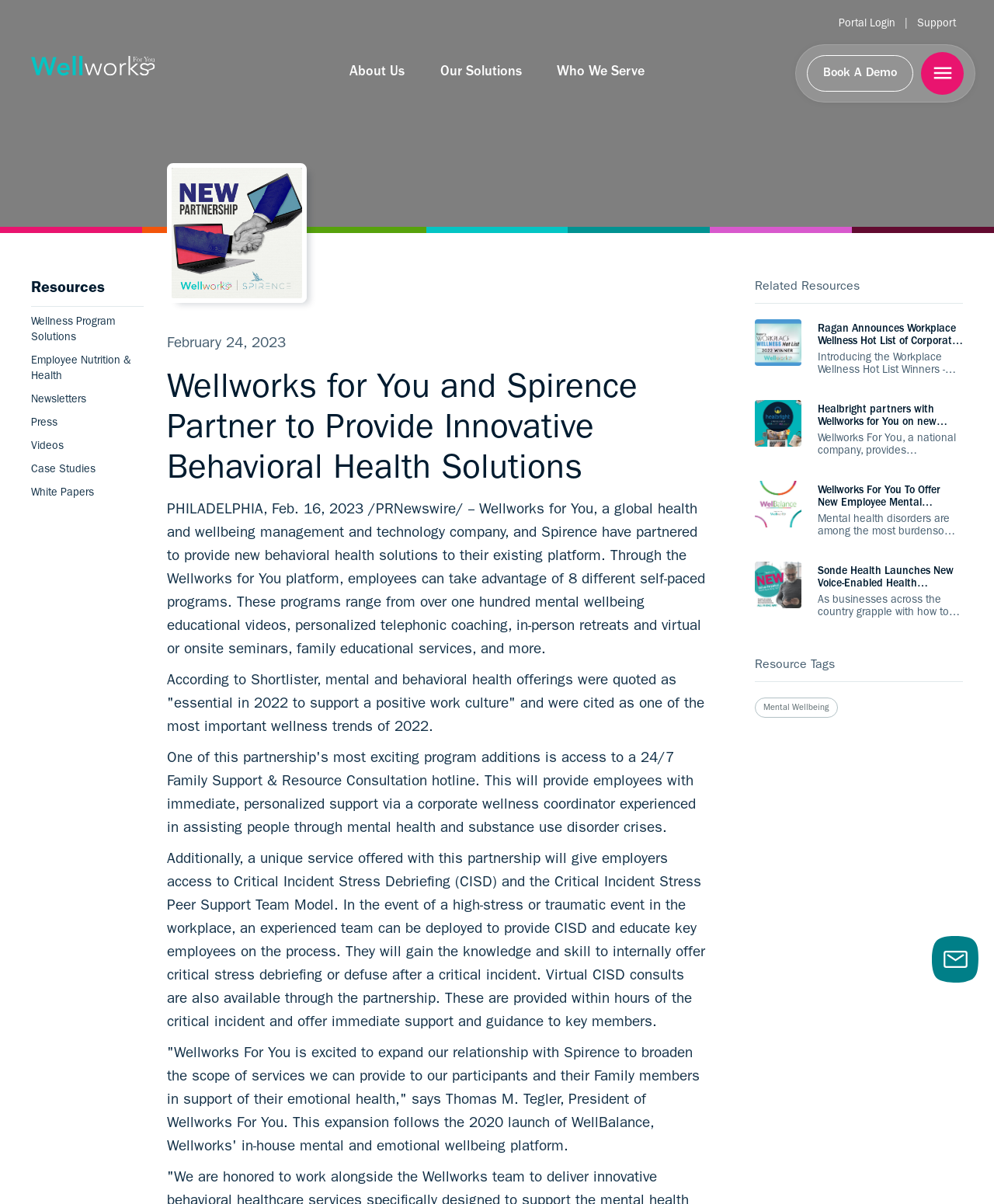Answer the question with a single word or phrase: 
What is the name of the company that provides customized wellness solutions?

Wellworks For You